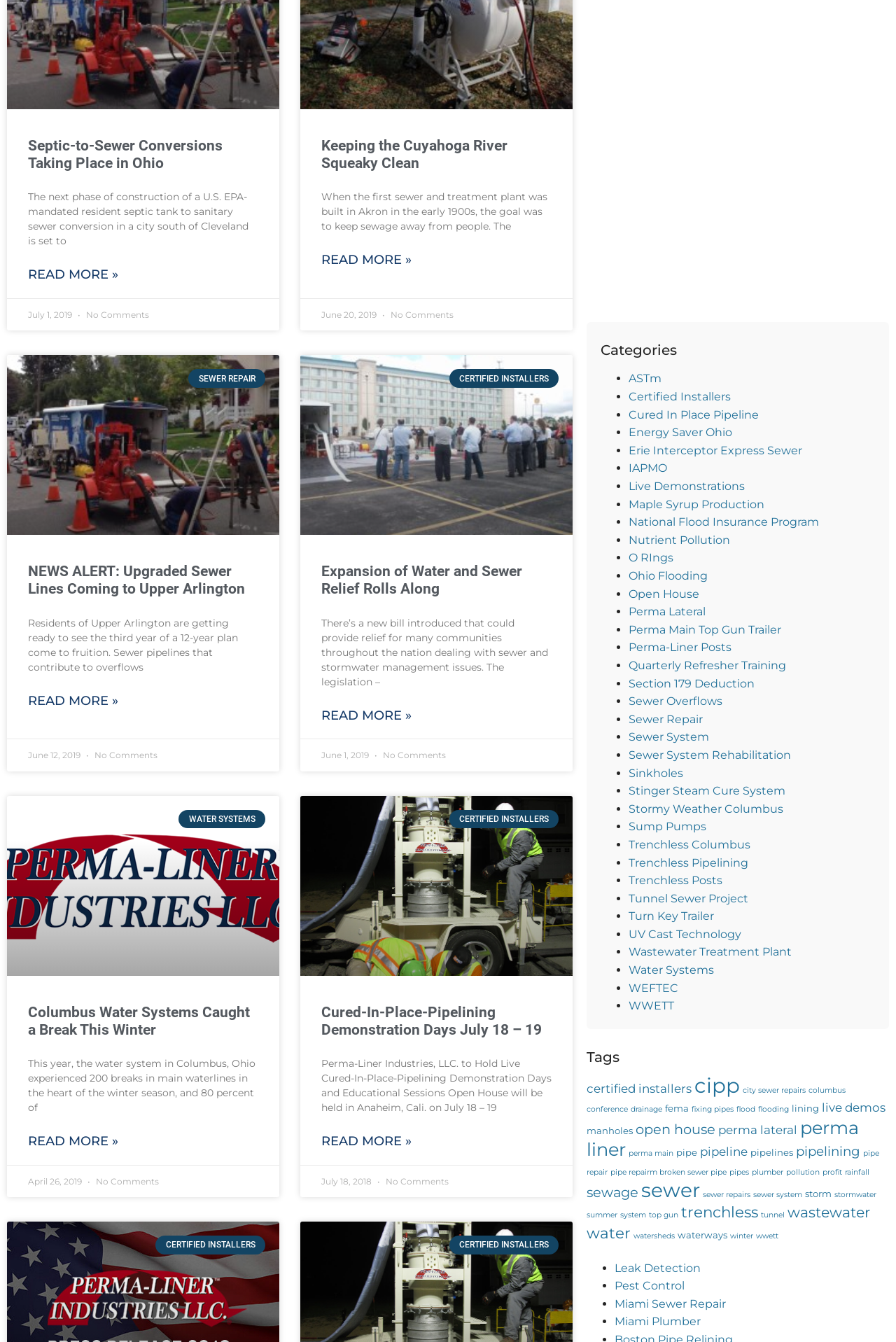Provide a brief response using a word or short phrase to this question:
How many articles are there on the webpage?

4